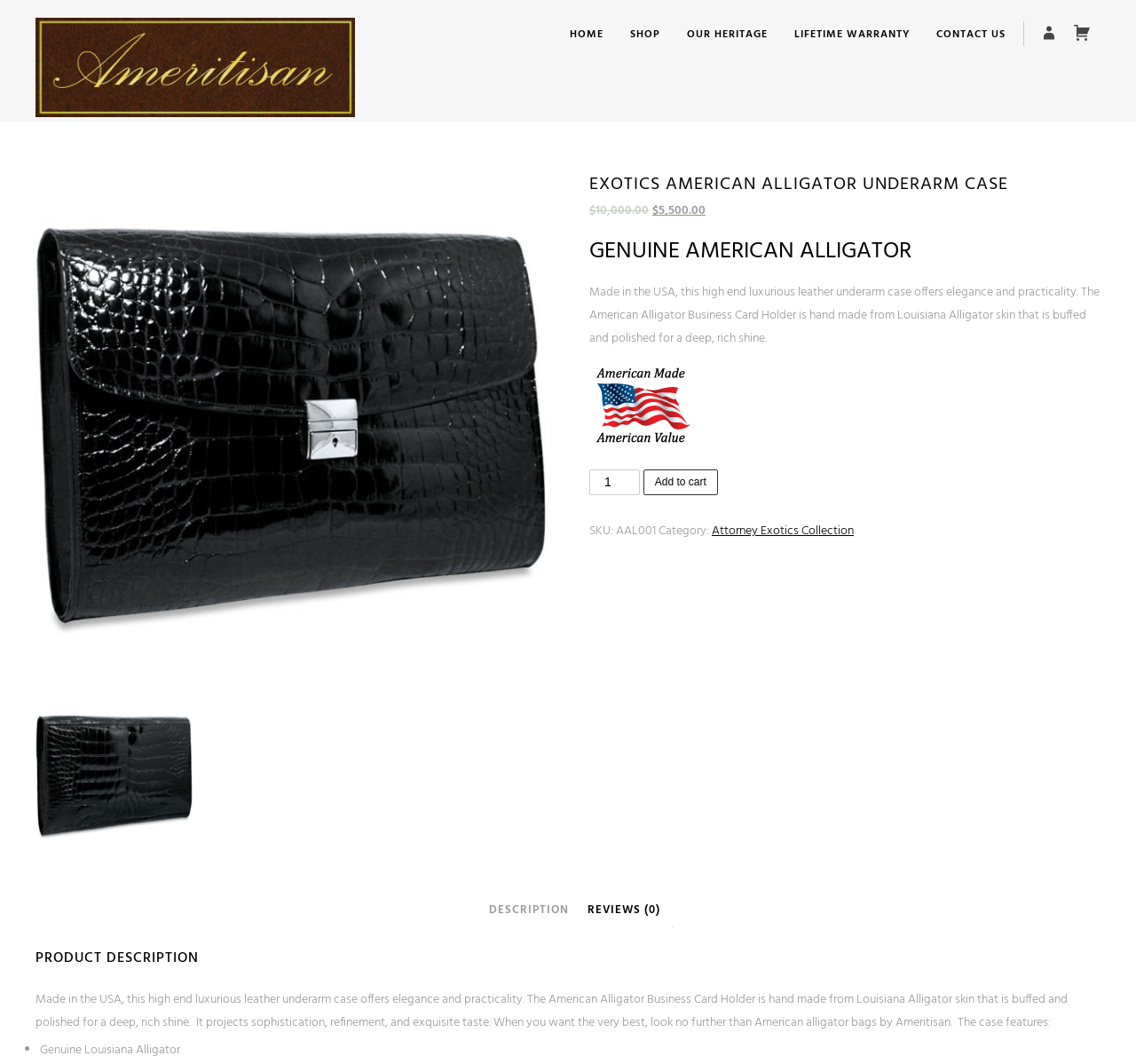What is the price of the American Alligator Business Card Holder?
Please provide a detailed and thorough answer to the question.

I found the price by looking at the text next to the 'Add to cart' button, which shows the original price of $10,000.00 with a strikethrough and the discounted price of $5,500.00.